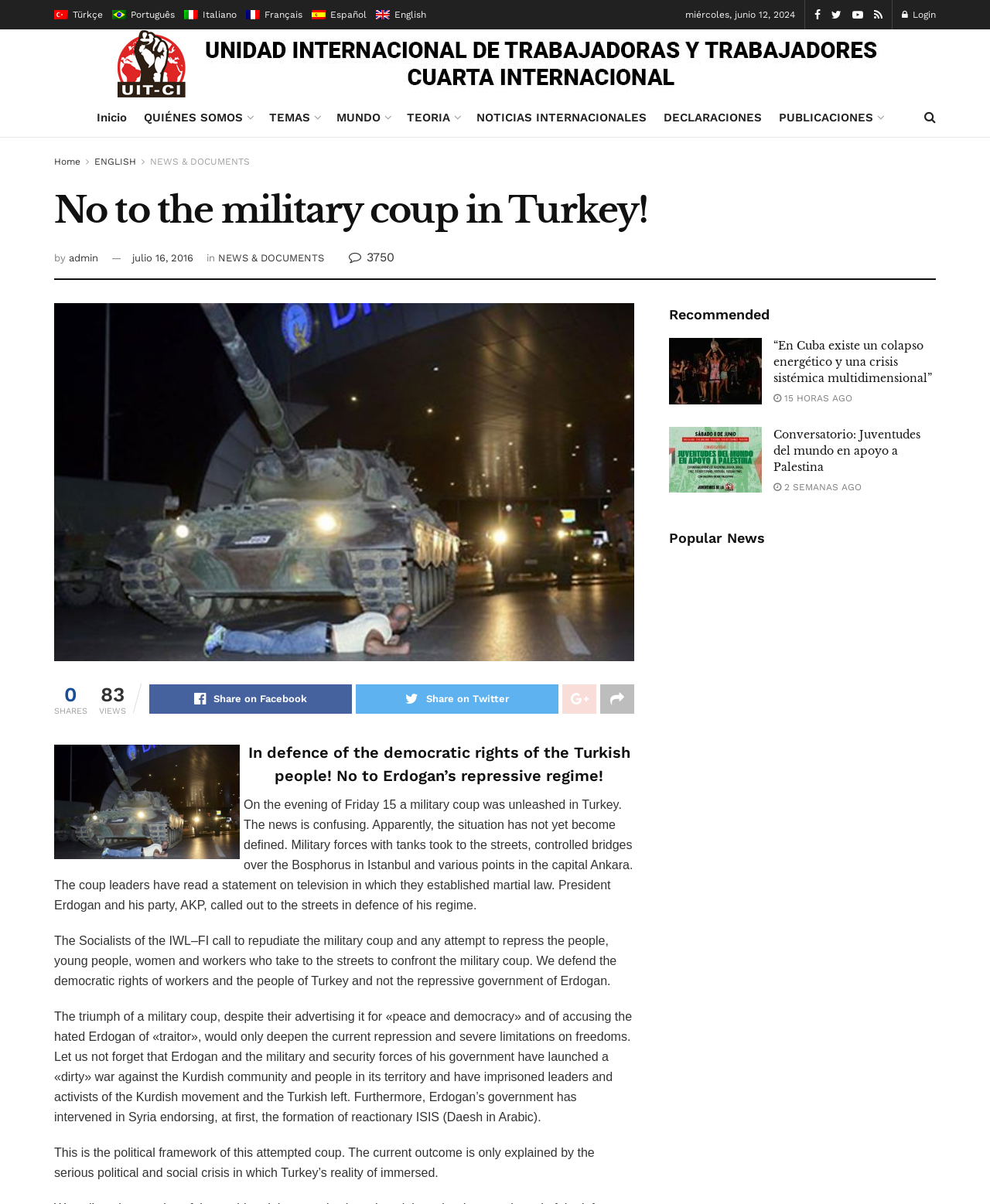Pinpoint the bounding box coordinates for the area that should be clicked to perform the following instruction: "Read about the military coup in Turkey".

[0.055, 0.663, 0.639, 0.757]